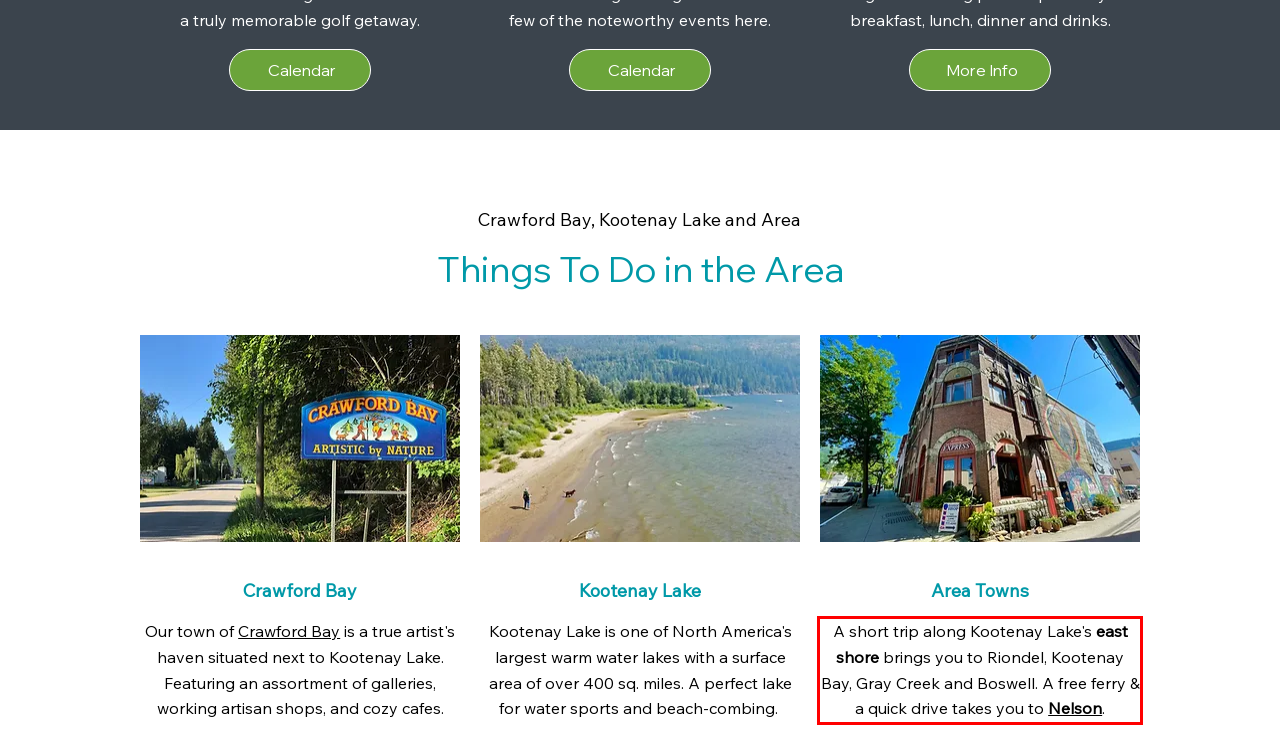Please identify and extract the text from the UI element that is surrounded by a red bounding box in the provided webpage screenshot.

A short trip along Kootenay Lake's east shore brings you to Riondel, Kootenay Bay, Gray Creek and Boswell. A free ferry & a quick drive takes you to Nelson.